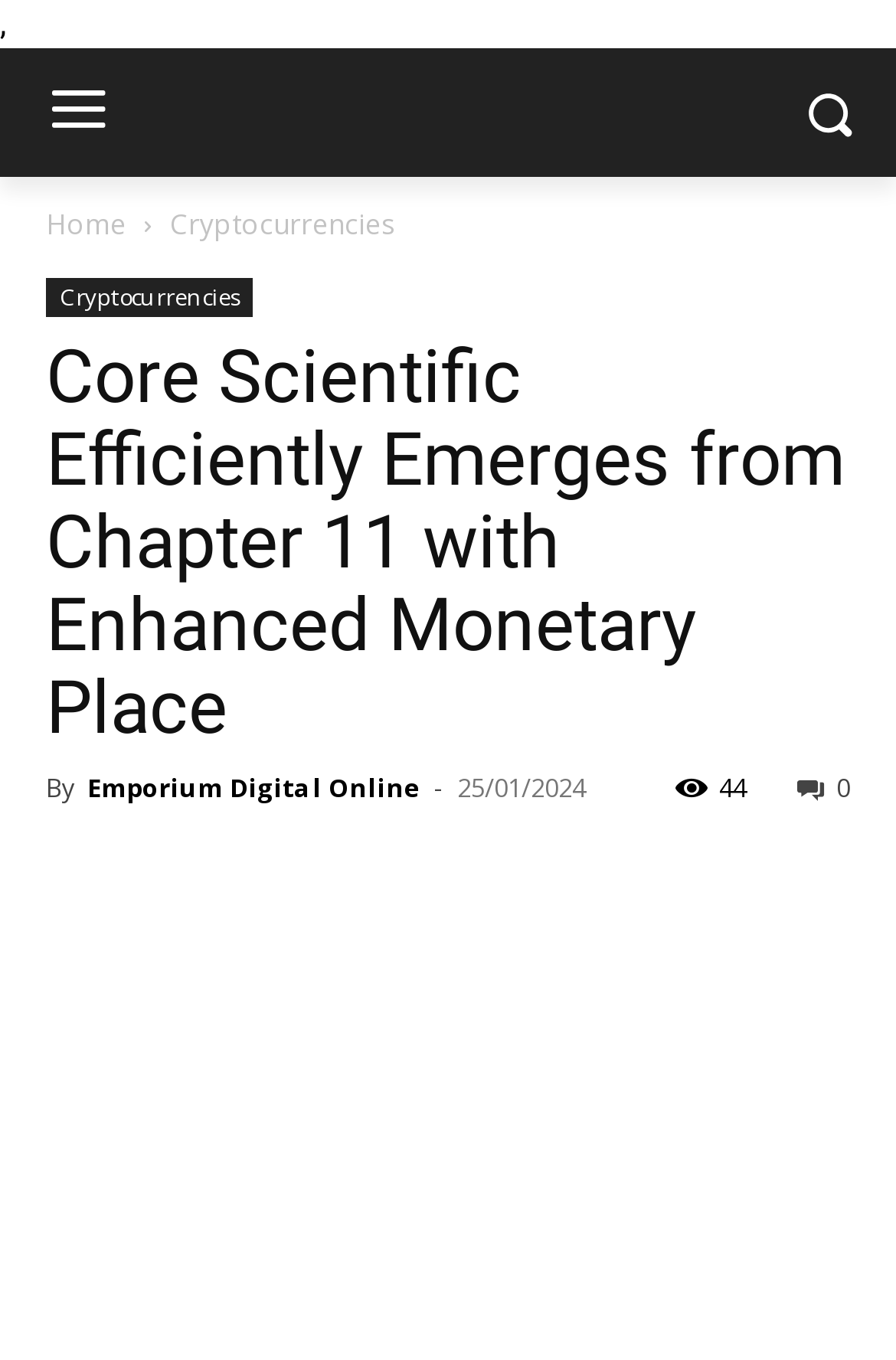What is the name of the website?
Please provide a single word or phrase as your answer based on the image.

Emporium Digital Online